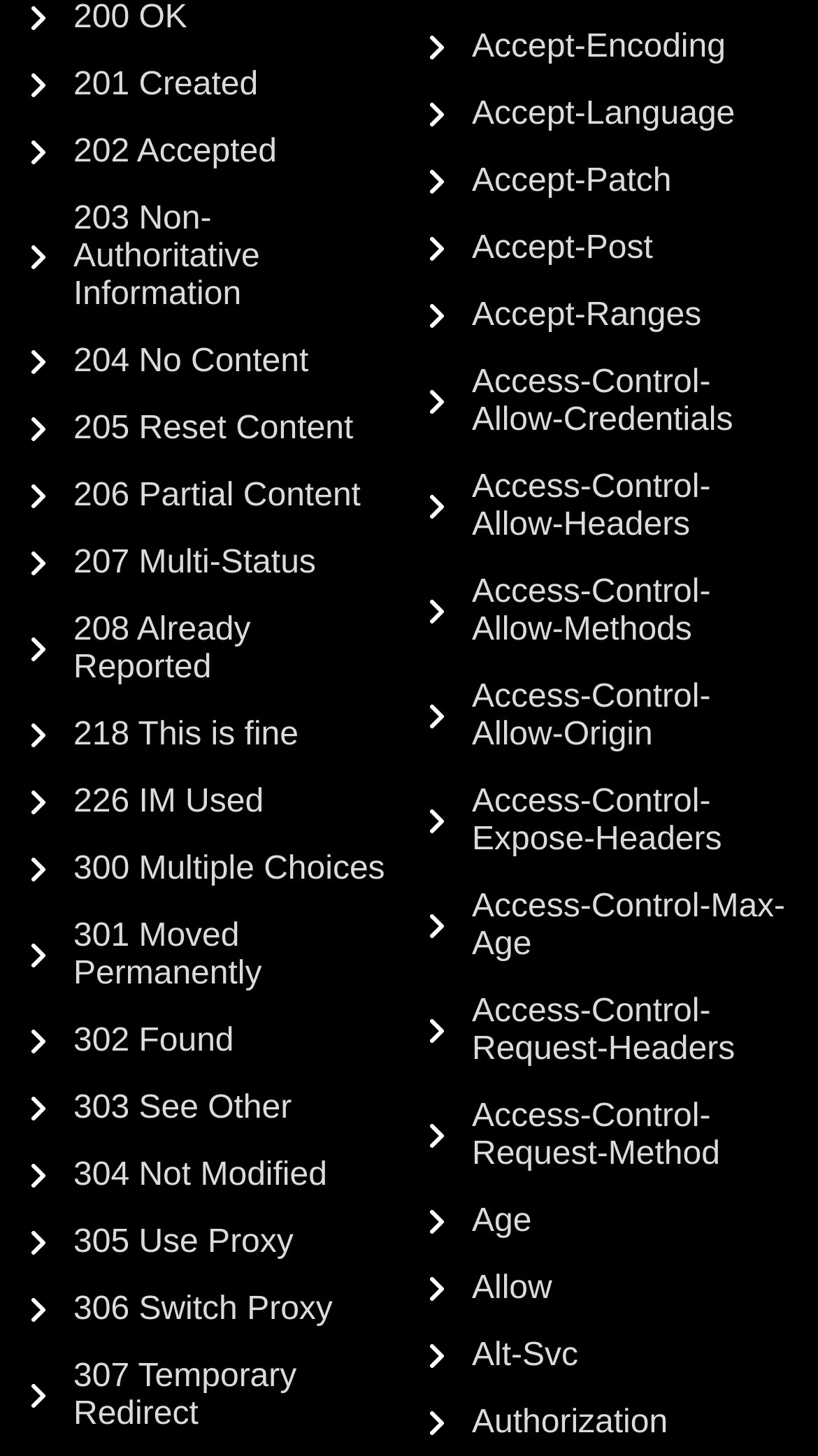What is the HTTP status code located below '204 No Content'?
Can you give a detailed and elaborate answer to the question?

By analyzing the y1 and y2 coordinates of the link elements, I determined that the element with the text '205 Reset Content' is located below the element with the text '204 No Content'.